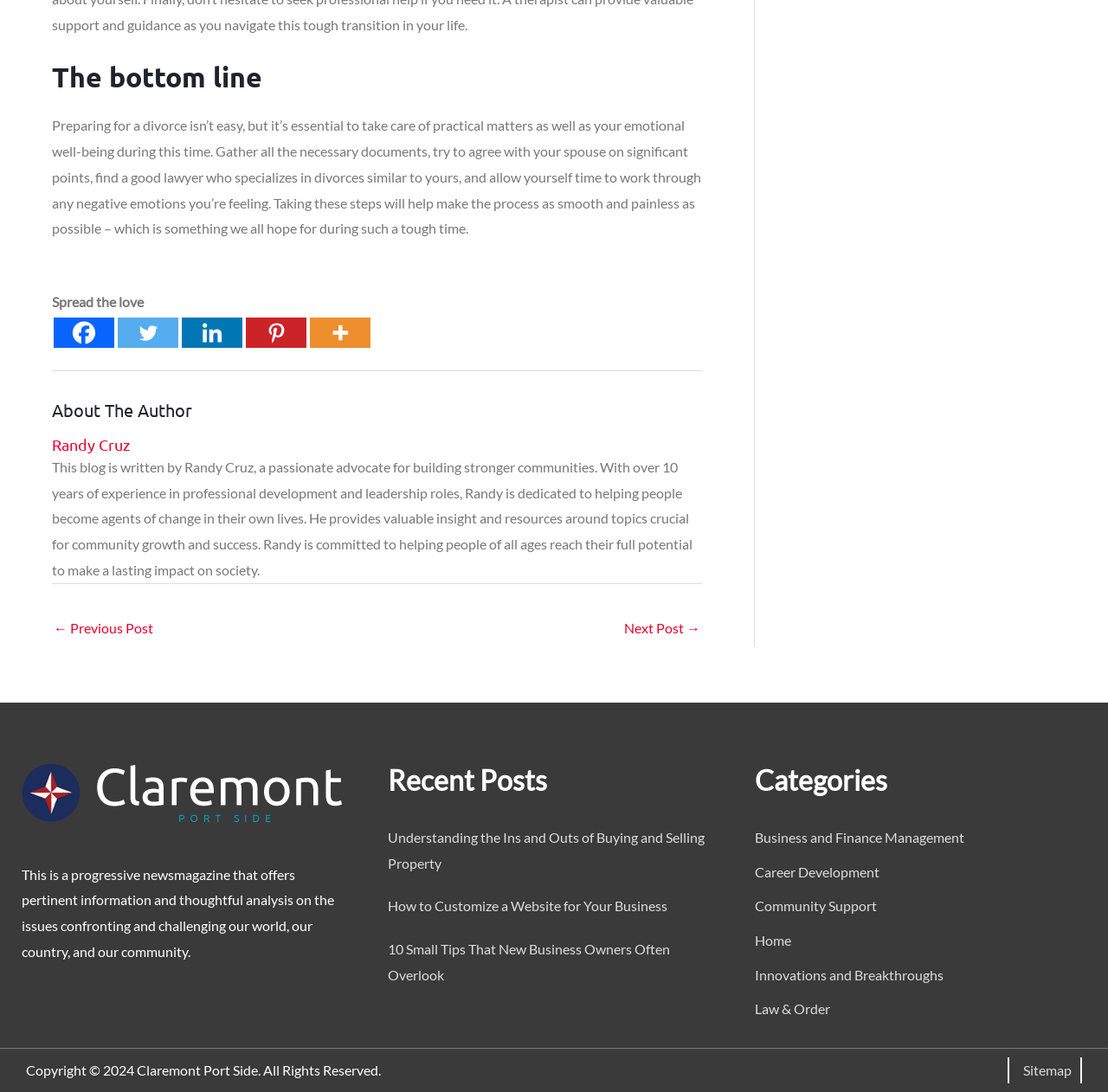What is the name of the author?
Based on the screenshot, provide a one-word or short-phrase response.

Randy Cruz